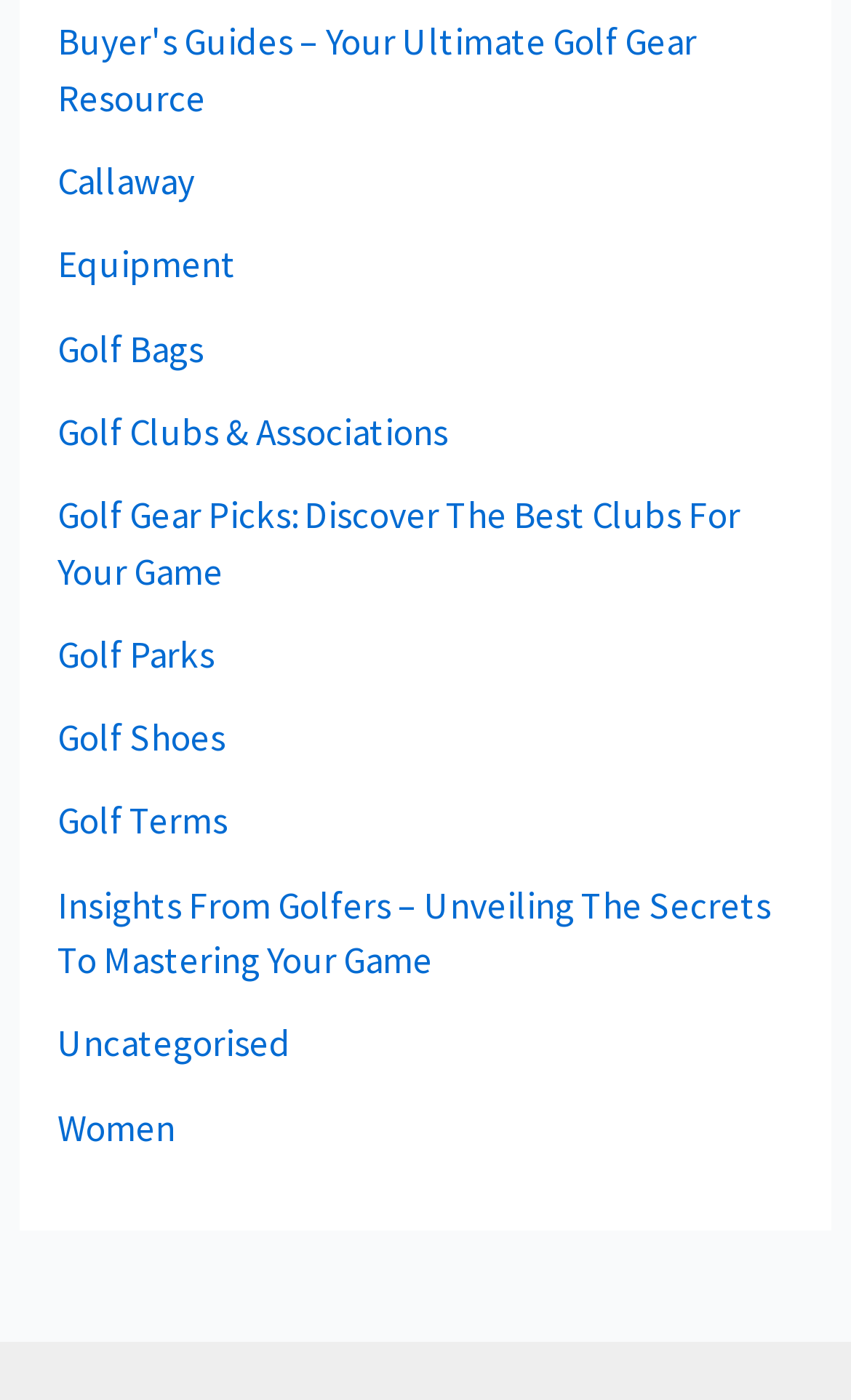Locate the bounding box of the UI element defined by this description: "Golf Clubs & Associations". The coordinates should be given as four float numbers between 0 and 1, formatted as [left, top, right, bottom].

[0.067, 0.291, 0.526, 0.326]